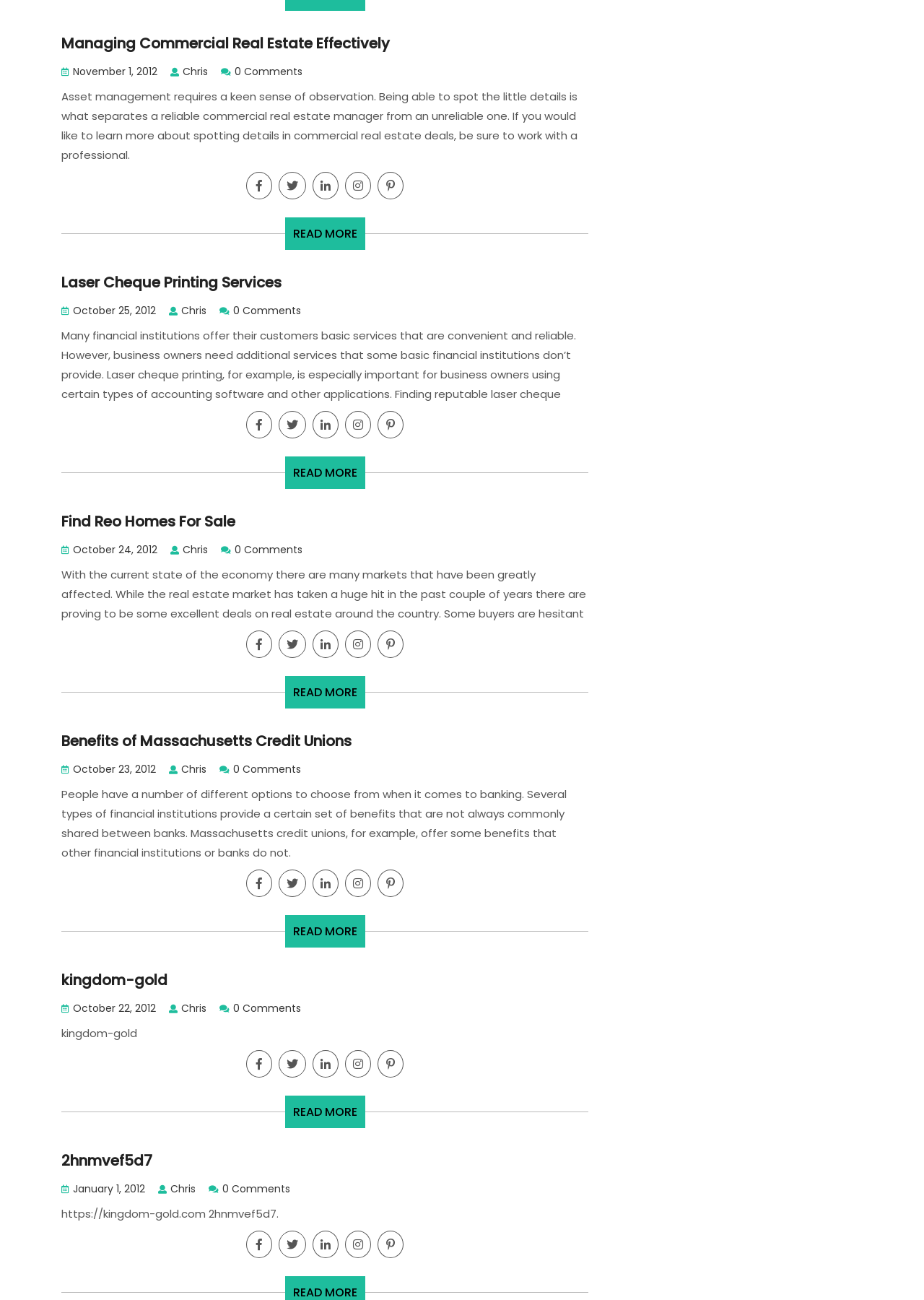Please determine the bounding box coordinates of the element to click on in order to accomplish the following task: "Click on 'Managing Commercial Real Estate Effectively'". Ensure the coordinates are four float numbers ranging from 0 to 1, i.e., [left, top, right, bottom].

[0.066, 0.025, 0.422, 0.041]